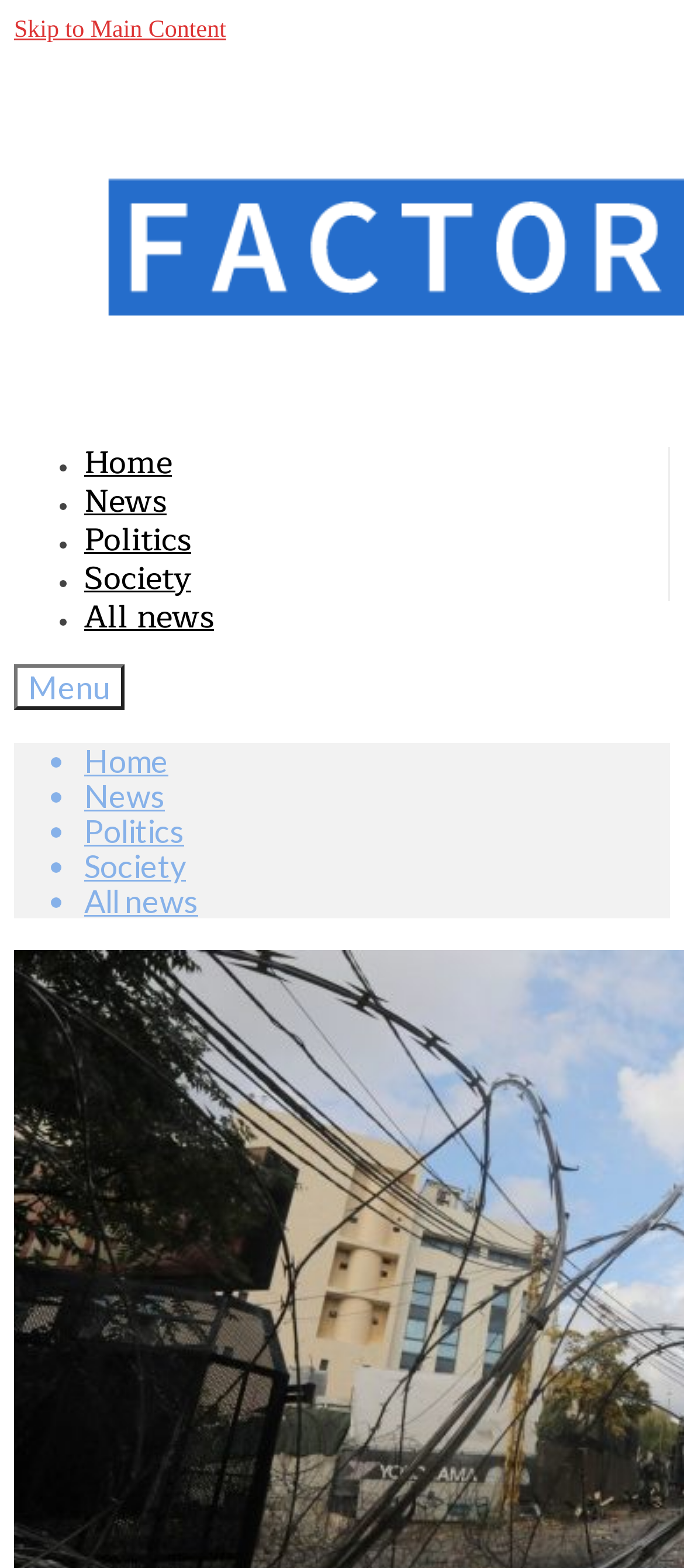Using floating point numbers between 0 and 1, provide the bounding box coordinates in the format (top-left x, top-left y, bottom-right x, bottom-right y). Locate the UI element described here: Society

[0.123, 0.352, 0.279, 0.386]